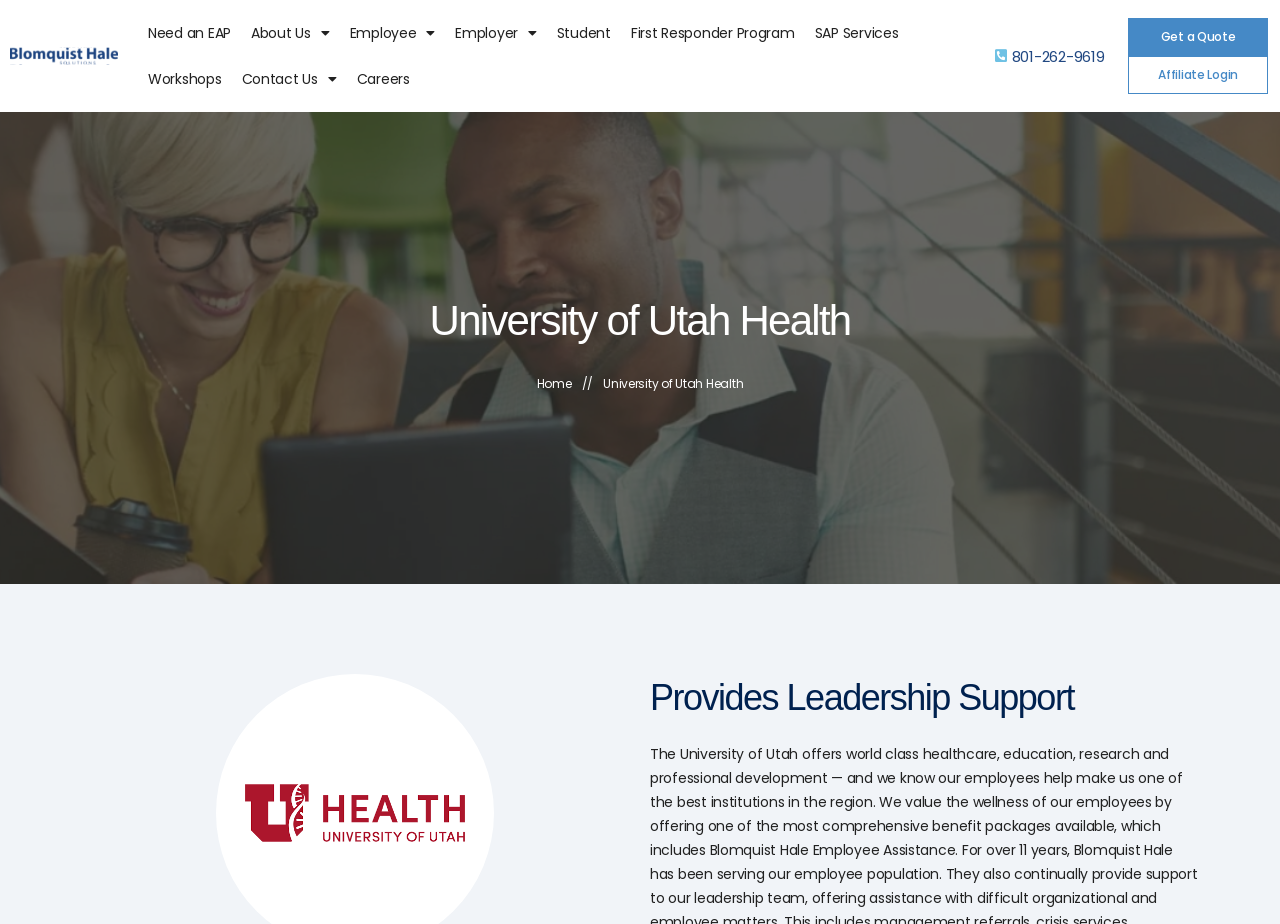Please identify the bounding box coordinates of the element I should click to complete this instruction: 'Contact Us'. The coordinates should be given as four float numbers between 0 and 1, like this: [left, top, right, bottom].

[0.181, 0.061, 0.271, 0.11]